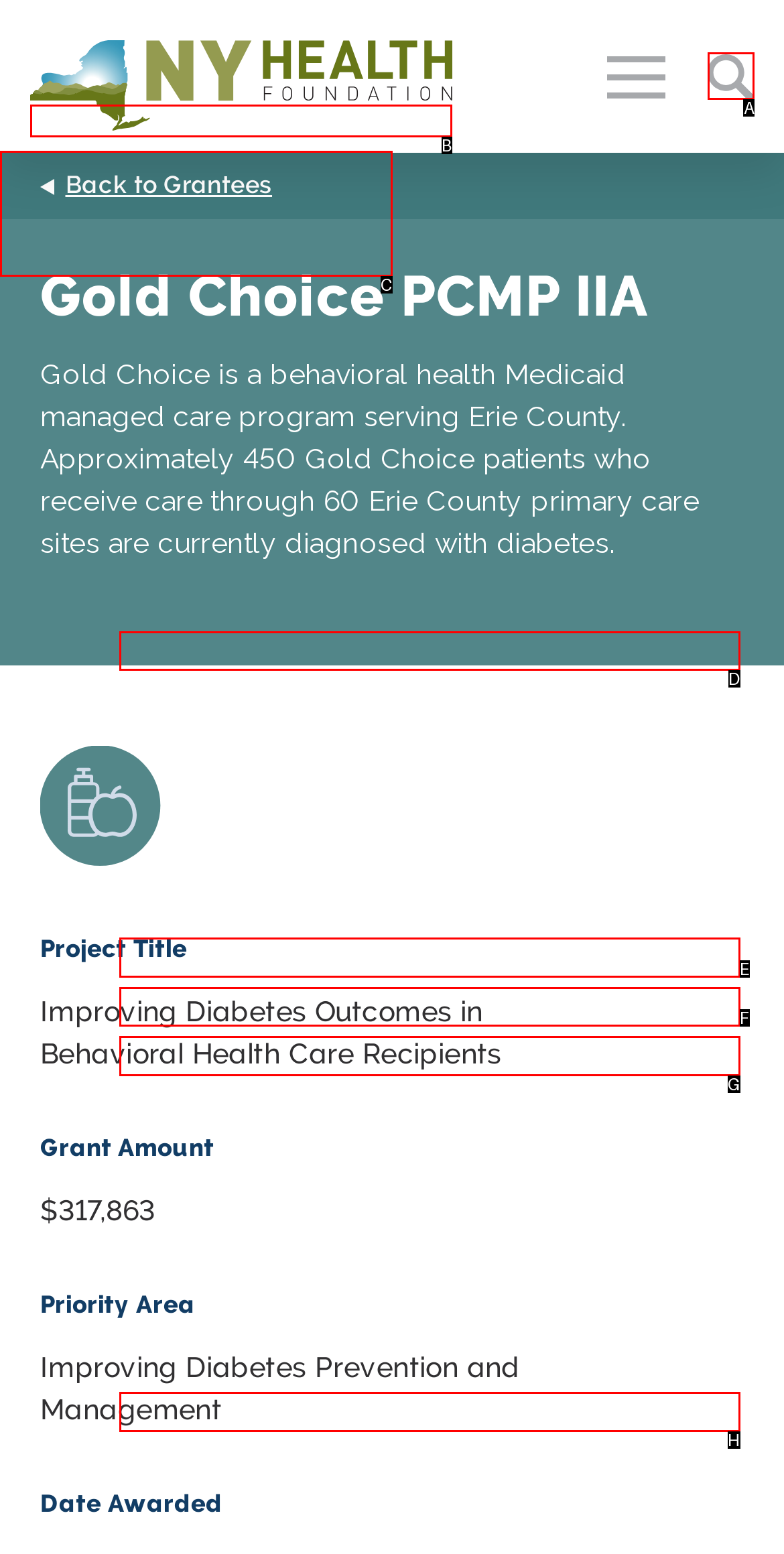Choose the HTML element you need to click to achieve the following task: Click the 'Search' button
Respond with the letter of the selected option from the given choices directly.

A